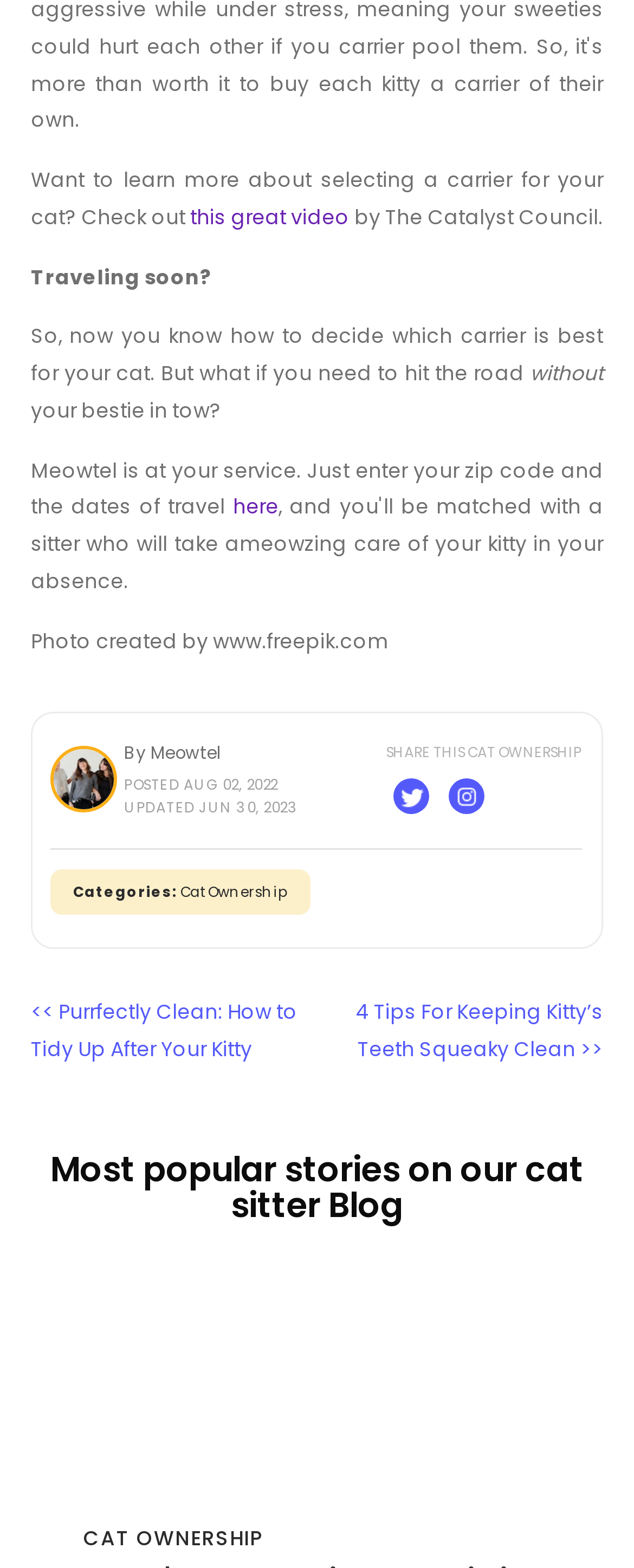Answer the following in one word or a short phrase: 
What is the name of the service mentioned in the article?

Meowtel